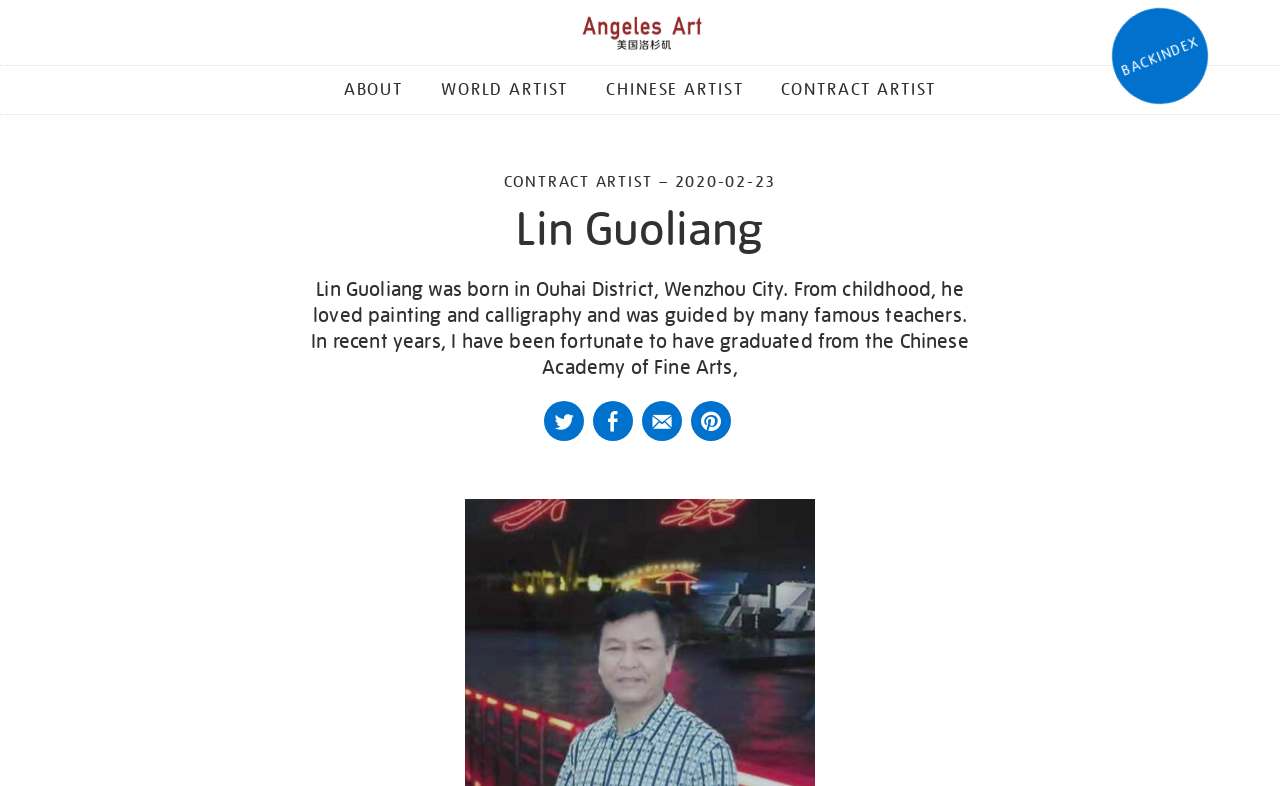Provide the bounding box coordinates of the section that needs to be clicked to accomplish the following instruction: "View CONTRACT ARTIST page."

[0.598, 0.083, 0.744, 0.145]